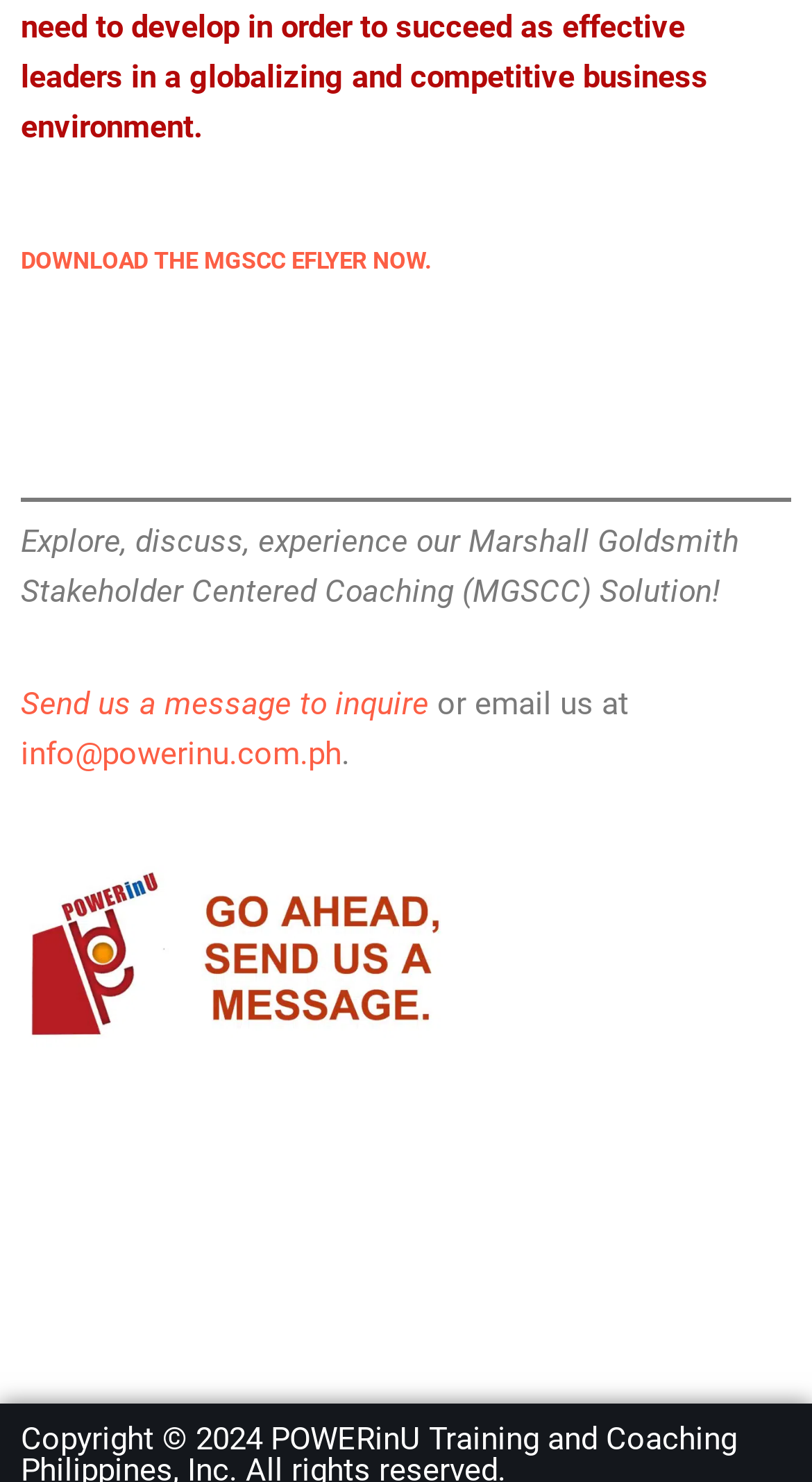Reply to the question with a single word or phrase:
What is the graphical element below the text 'Explore, discuss, experience...'?

An image